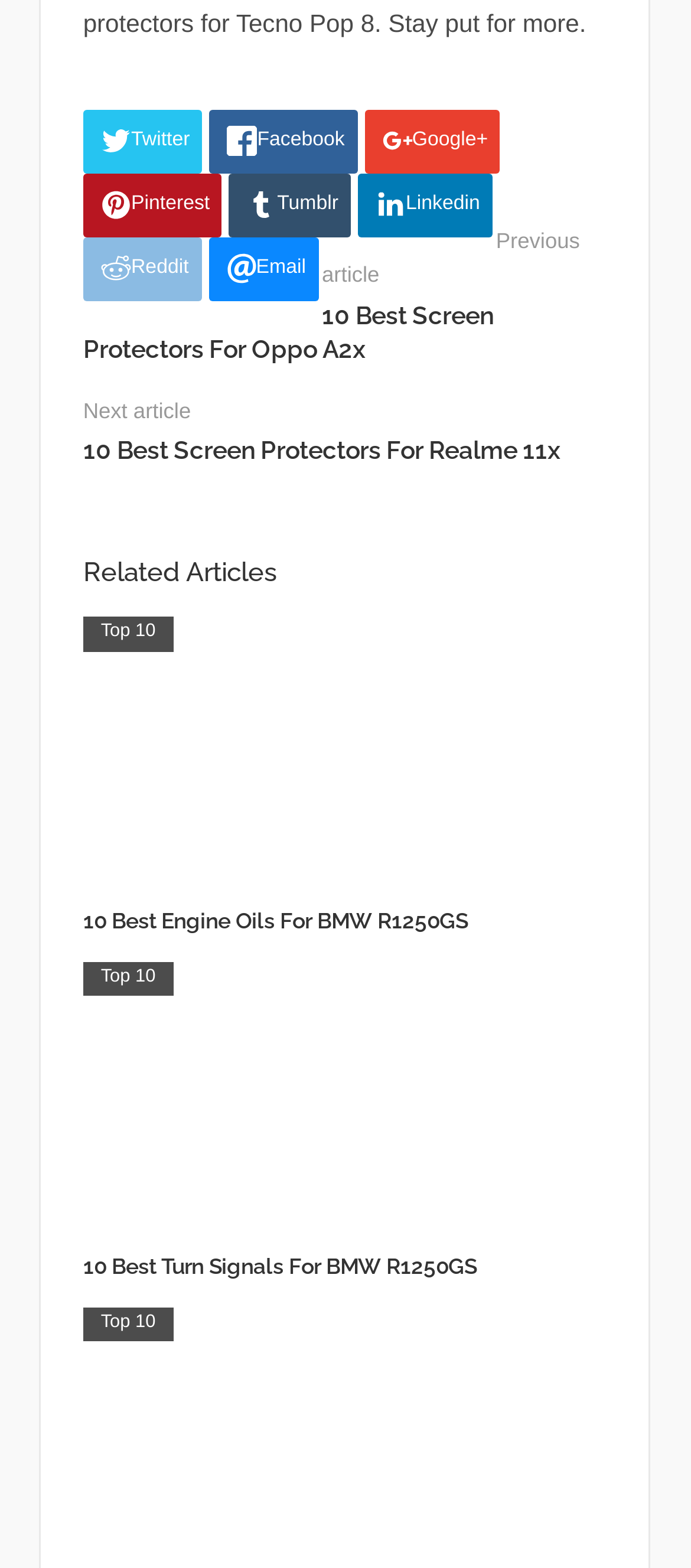Using the webpage screenshot and the element description Top 10, determine the bounding box coordinates. Specify the coordinates in the format (top-left x, top-left y, bottom-right x, bottom-right y) with values ranging from 0 to 1.

[0.12, 0.834, 0.251, 0.856]